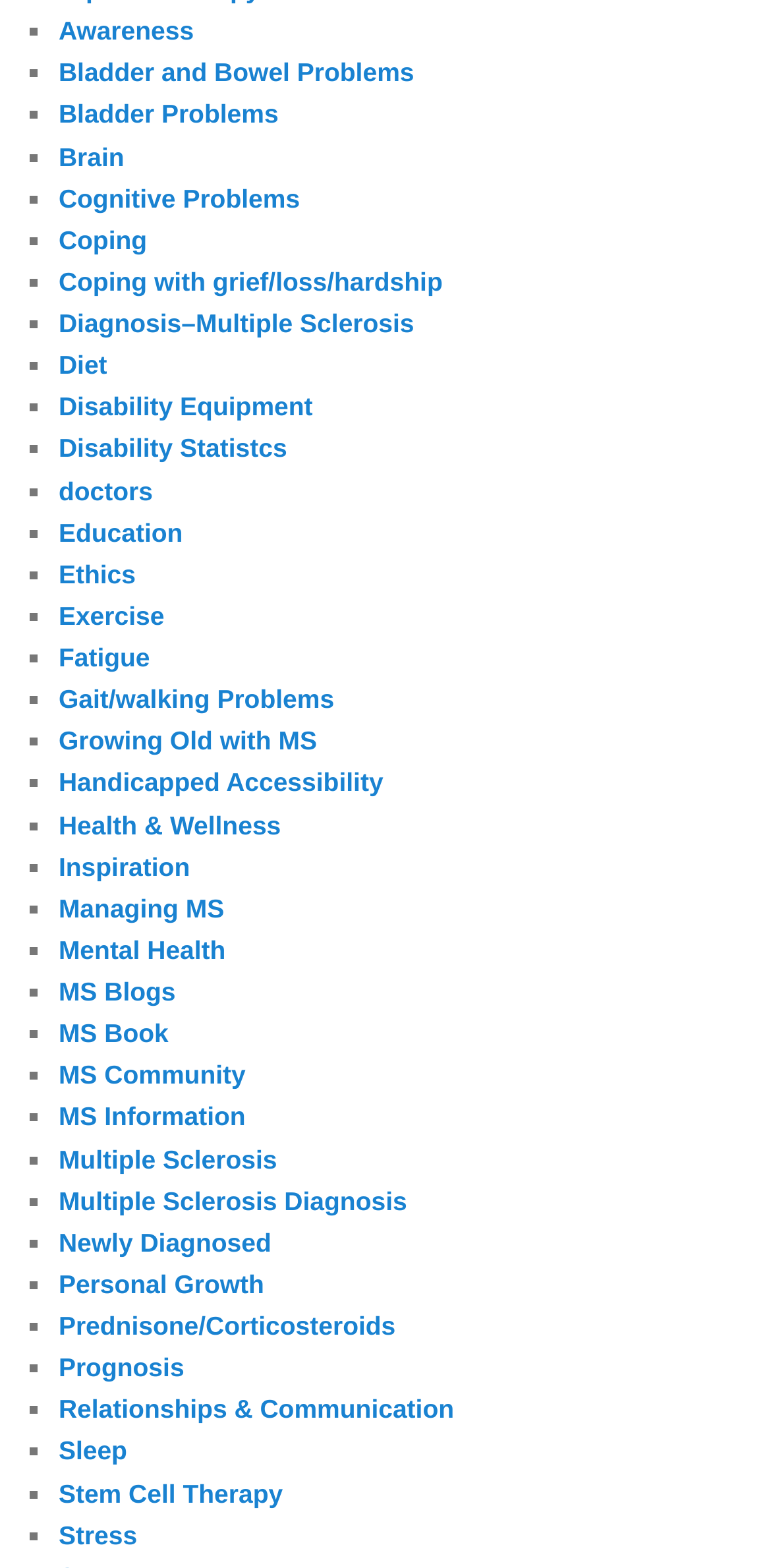Indicate the bounding box coordinates of the element that needs to be clicked to satisfy the following instruction: "Click on Awareness". The coordinates should be four float numbers between 0 and 1, i.e., [left, top, right, bottom].

[0.076, 0.01, 0.251, 0.029]